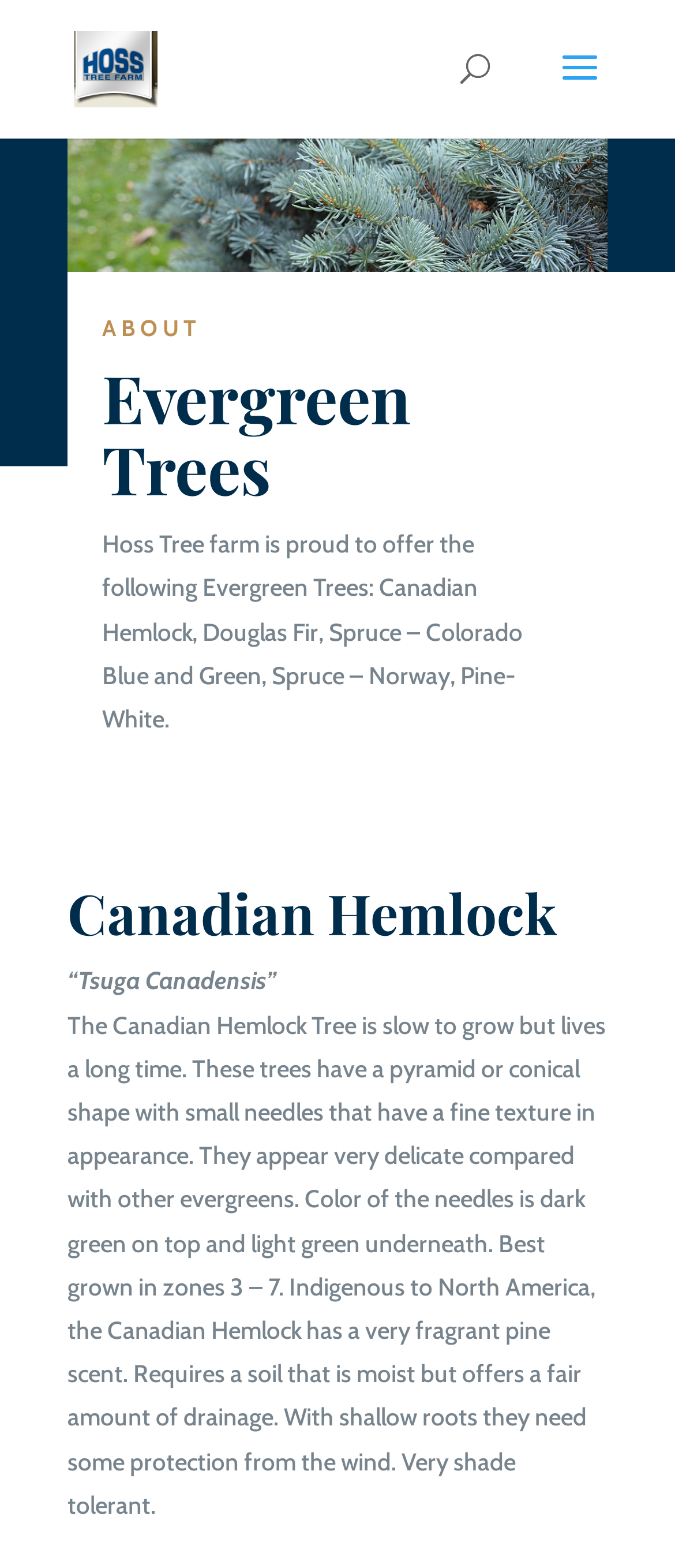Provide a brief response using a word or short phrase to this question:
What is the zone range for growing Canadian Hemlock Trees?

3-7